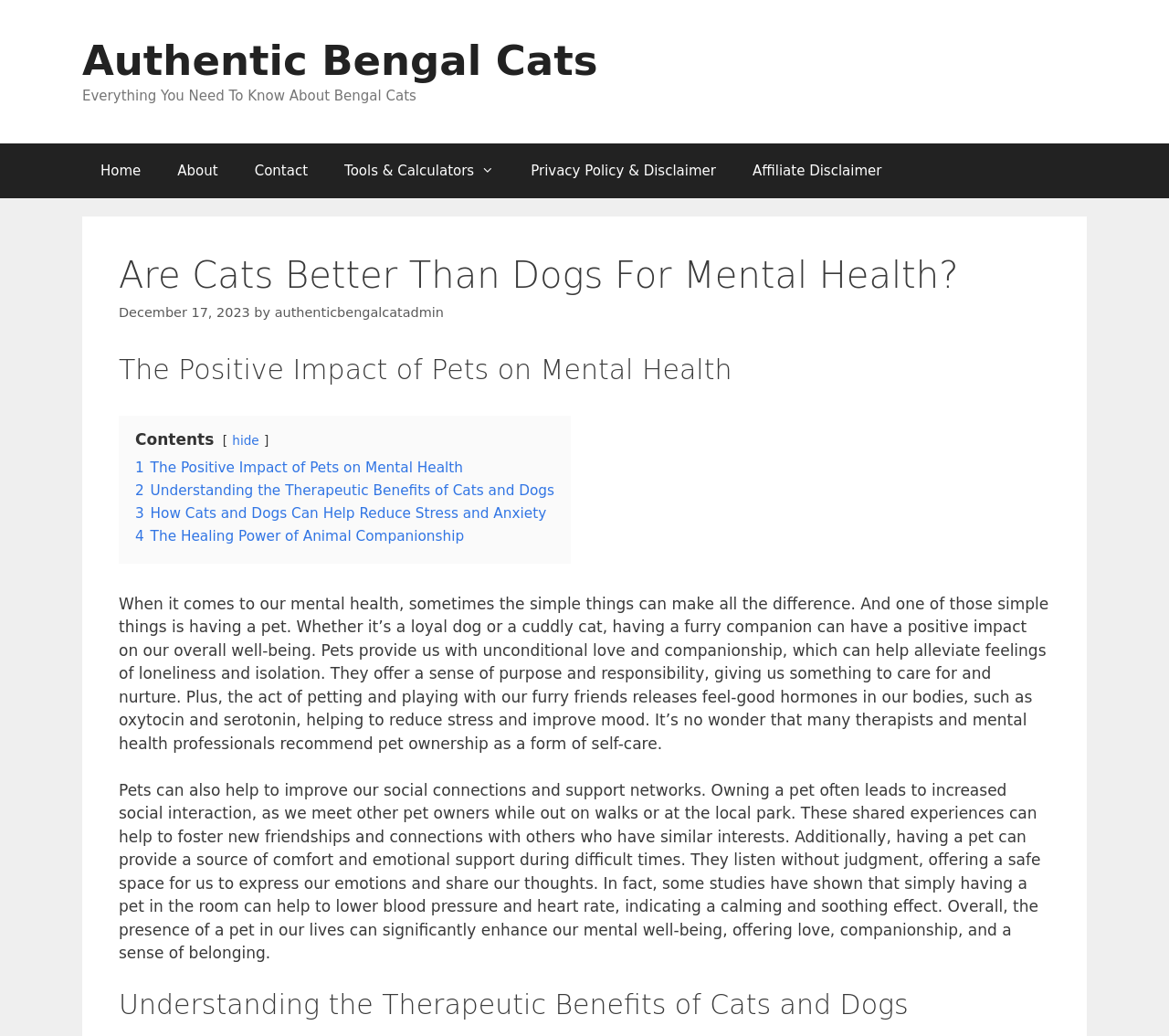Identify the bounding box of the UI element that matches this description: "Tools & Calculators".

[0.279, 0.138, 0.438, 0.191]